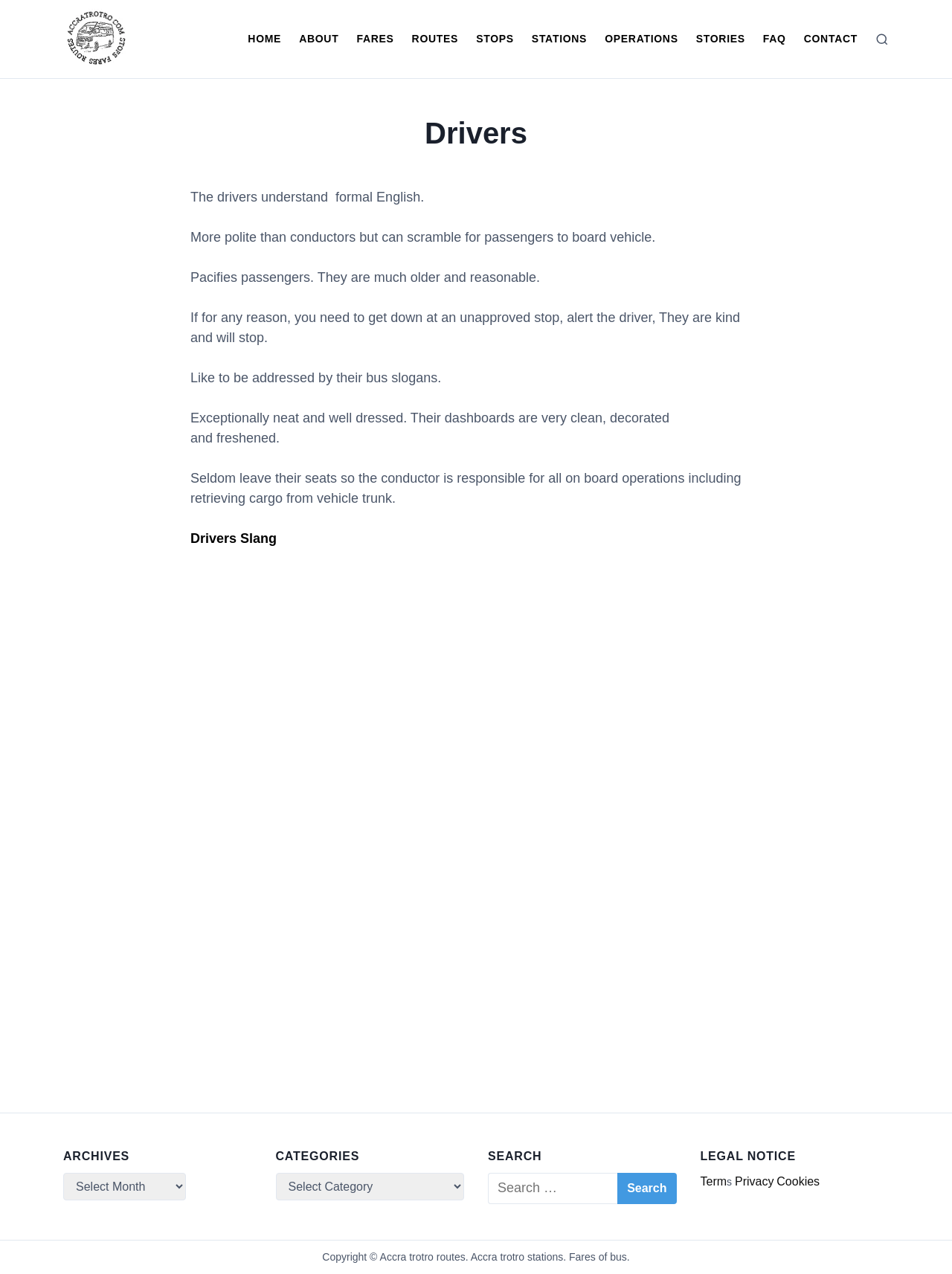Determine the bounding box coordinates of the region to click in order to accomplish the following instruction: "Search for a term". Provide the coordinates as four float numbers between 0 and 1, specifically [left, top, right, bottom].

[0.512, 0.921, 0.711, 0.945]